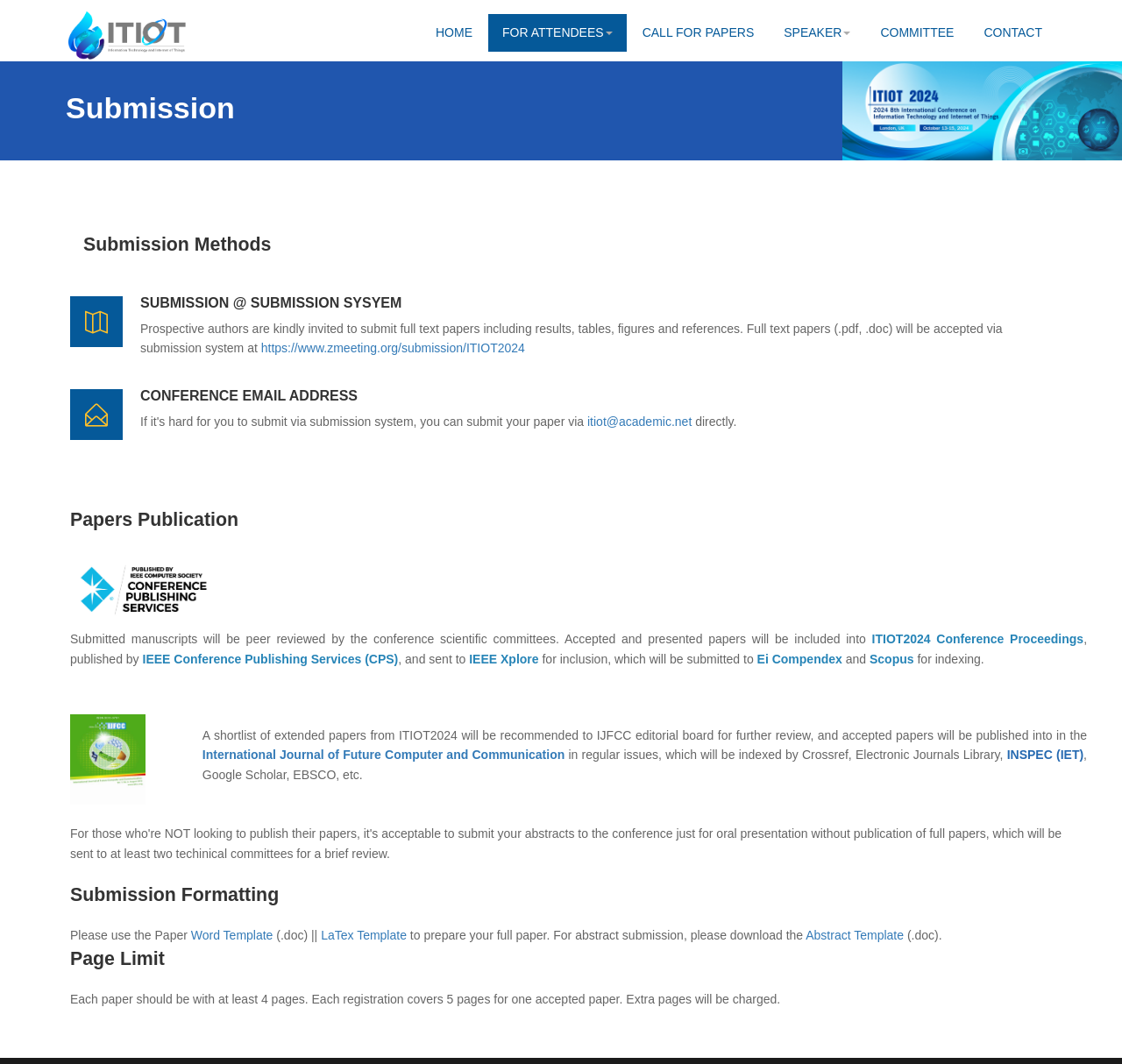How many pages should each paper be?
Based on the image content, provide your answer in one word or a short phrase.

at least 4 pages